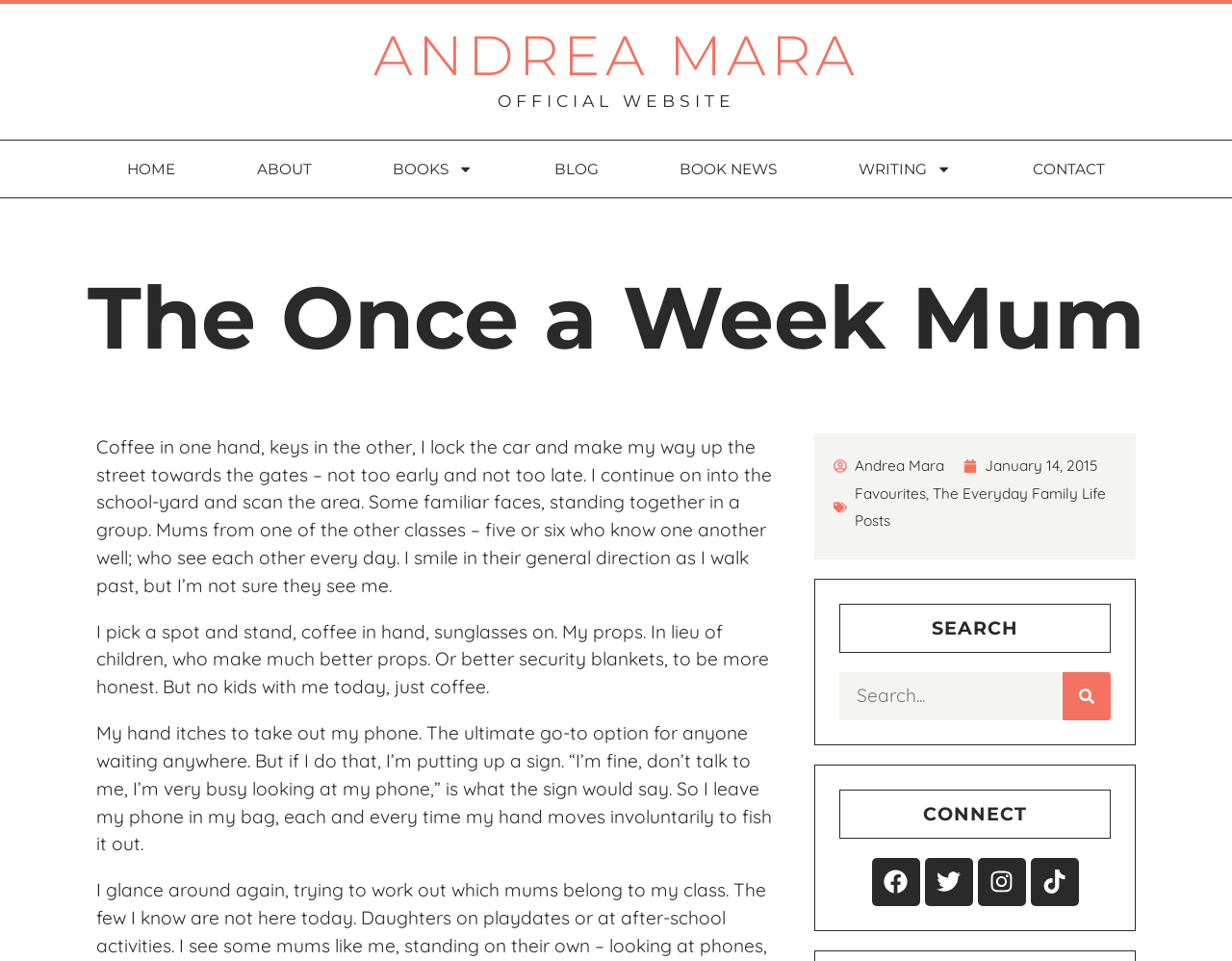Pinpoint the bounding box coordinates for the area that should be clicked to perform the following instruction: "Visit the 'BOOKS' page".

[0.286, 0.147, 0.417, 0.206]